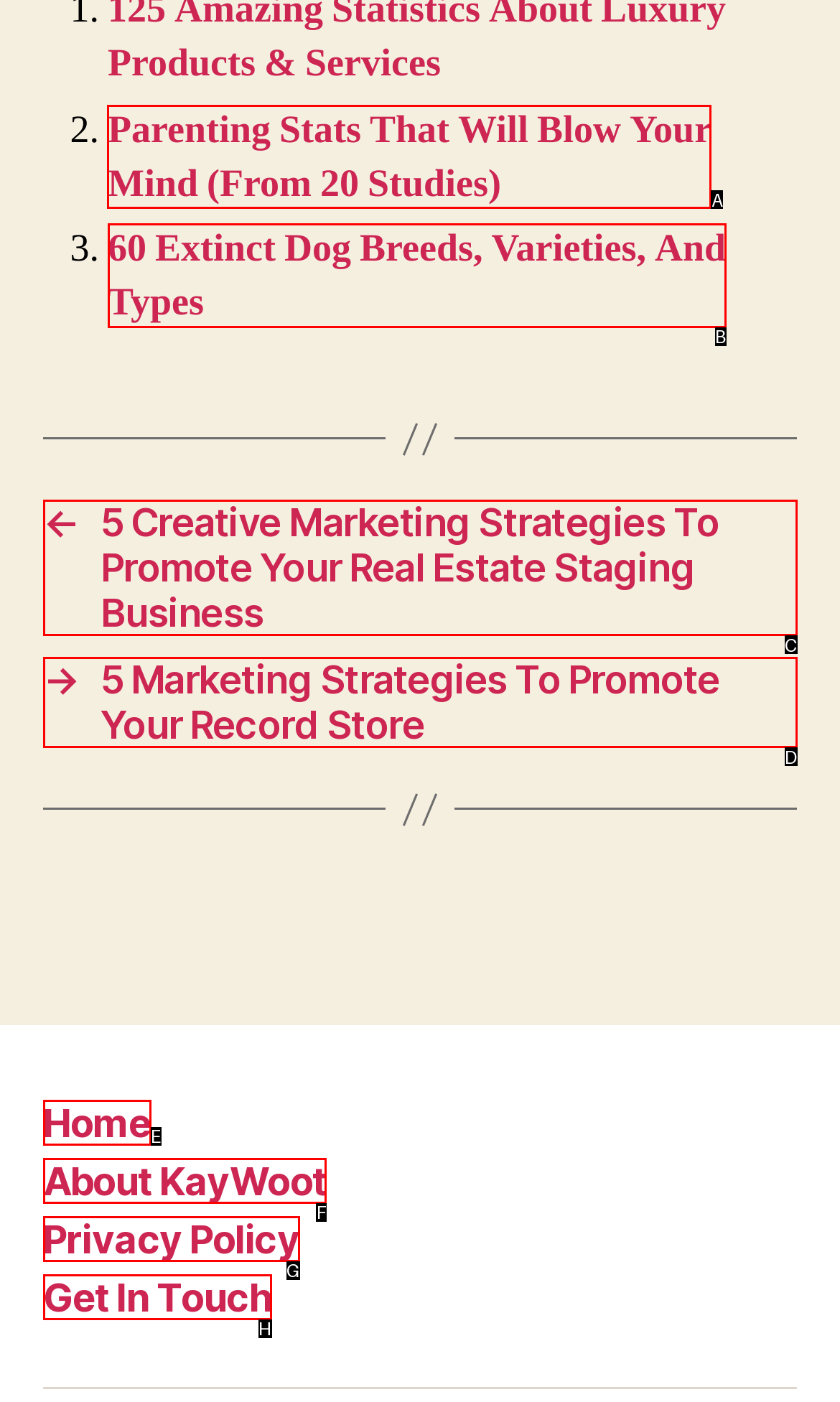Select the letter of the option that should be clicked to achieve the specified task: Read about parenting stats. Respond with just the letter.

A